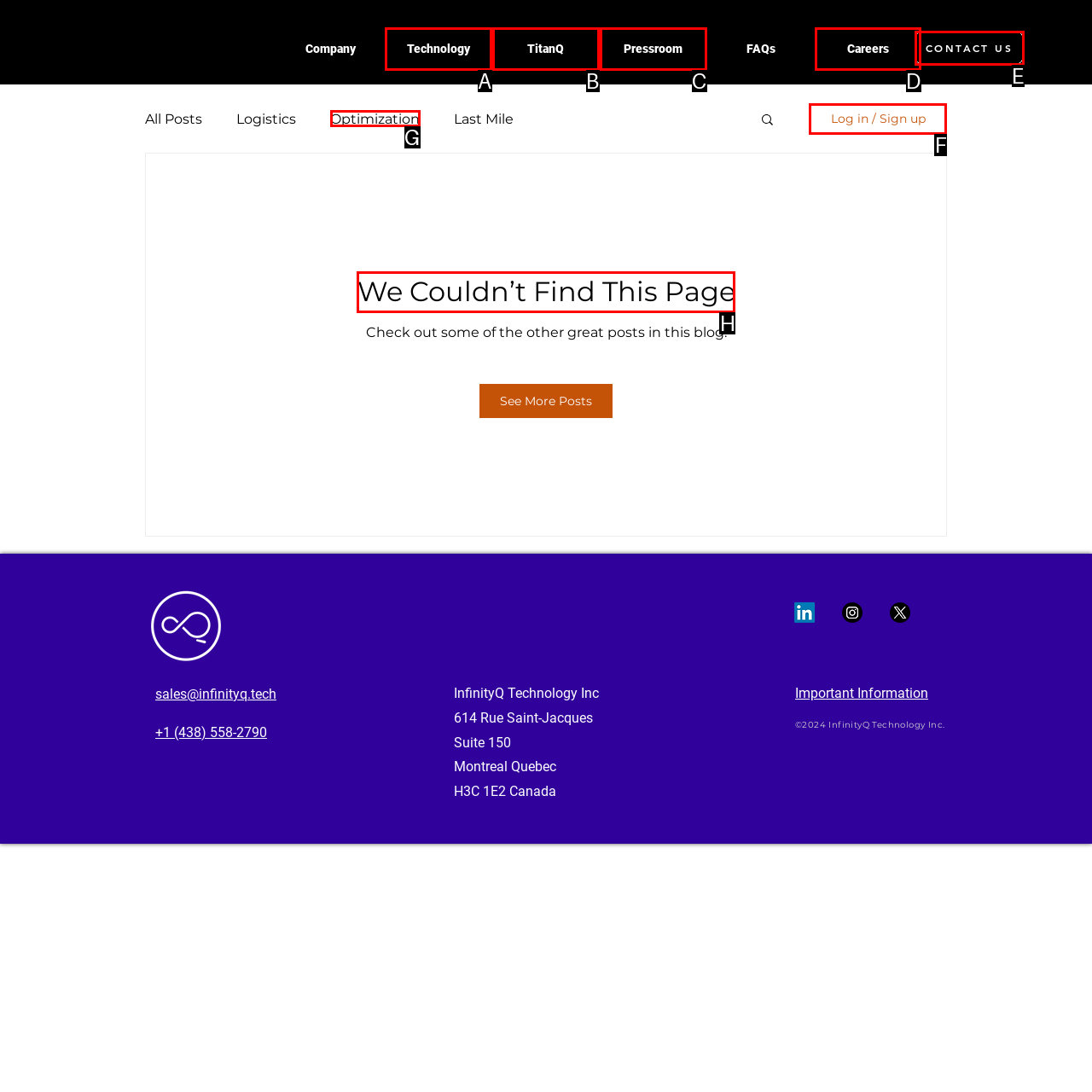Tell me the letter of the UI element to click in order to accomplish the following task: Log in or sign up
Answer with the letter of the chosen option from the given choices directly.

F